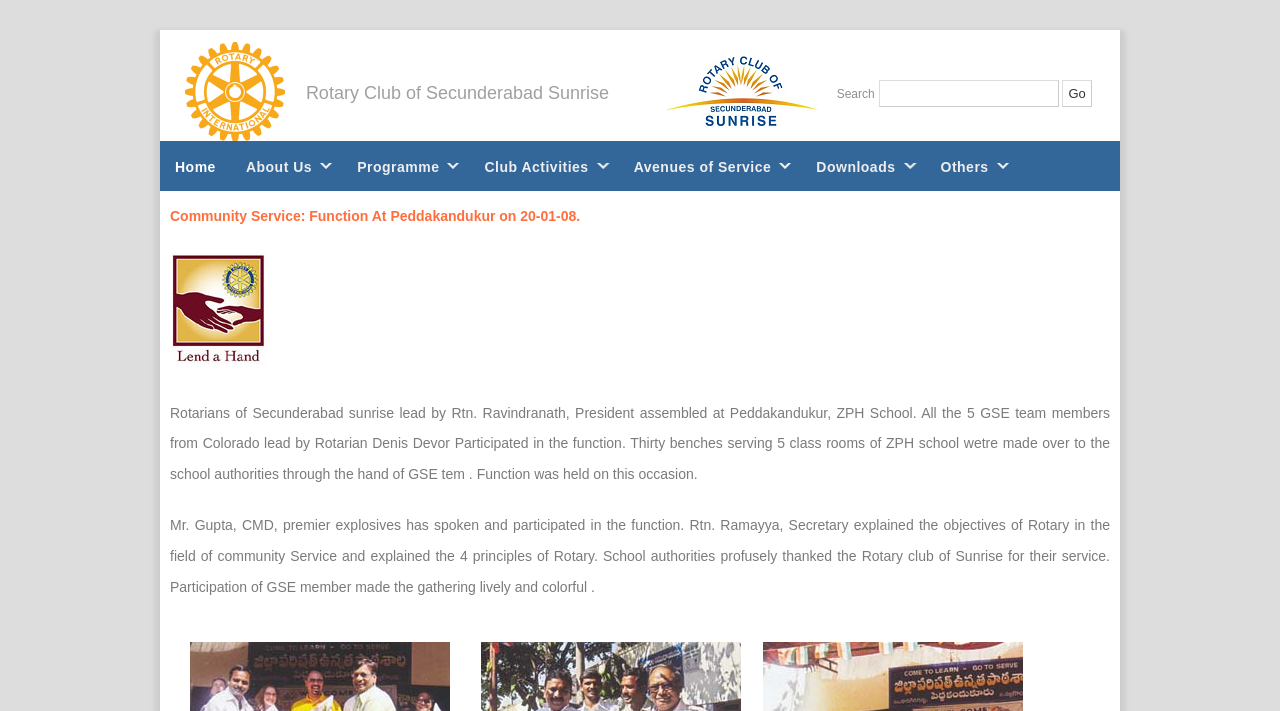Using the provided element description "parent_node: Search name="q"", determine the bounding box coordinates of the UI element.

[0.686, 0.112, 0.827, 0.15]